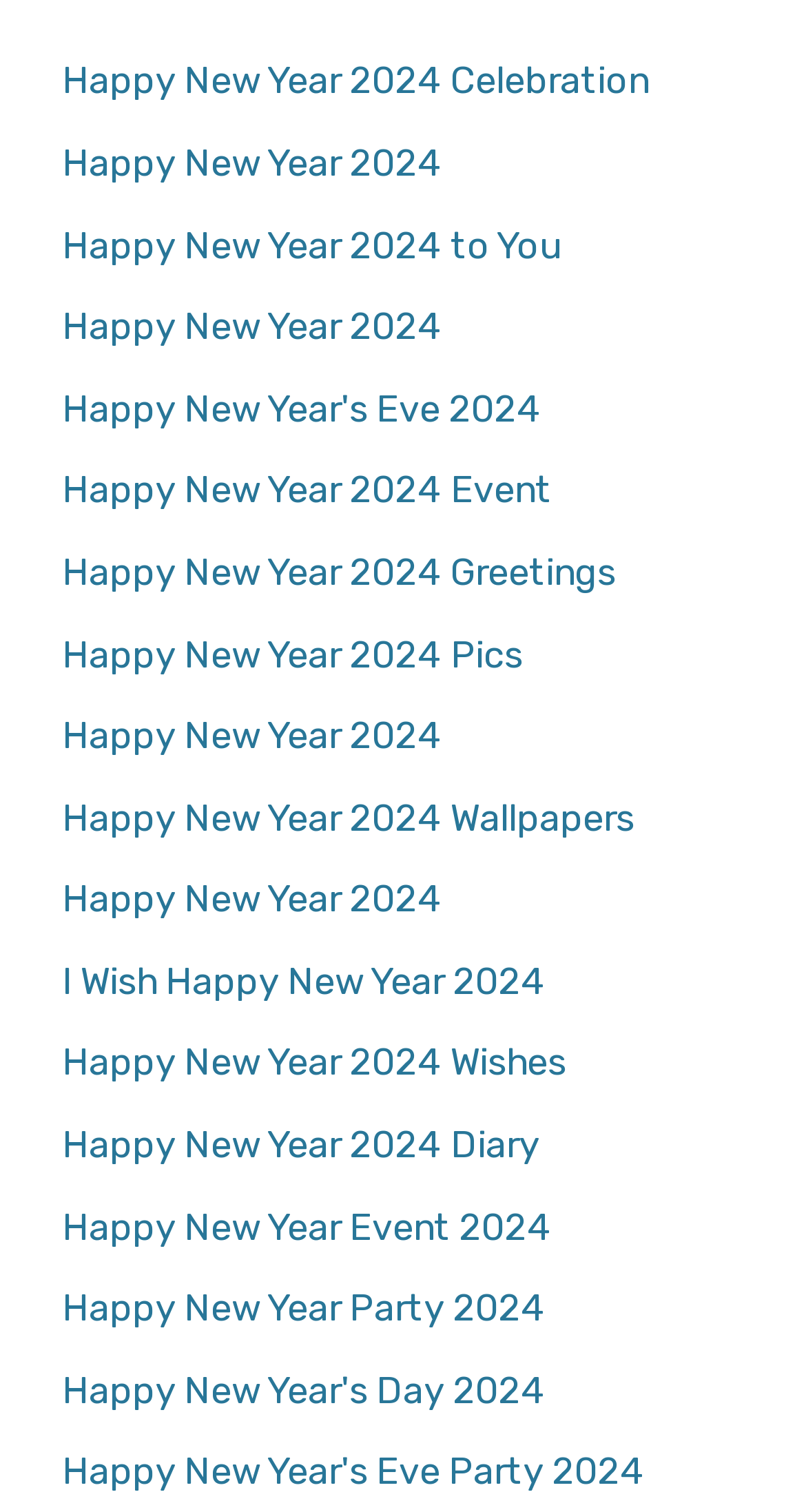Identify the bounding box for the UI element specified in this description: "Happy New Year 2024". The coordinates must be four float numbers between 0 and 1, formatted as [left, top, right, bottom].

[0.077, 0.58, 0.549, 0.61]